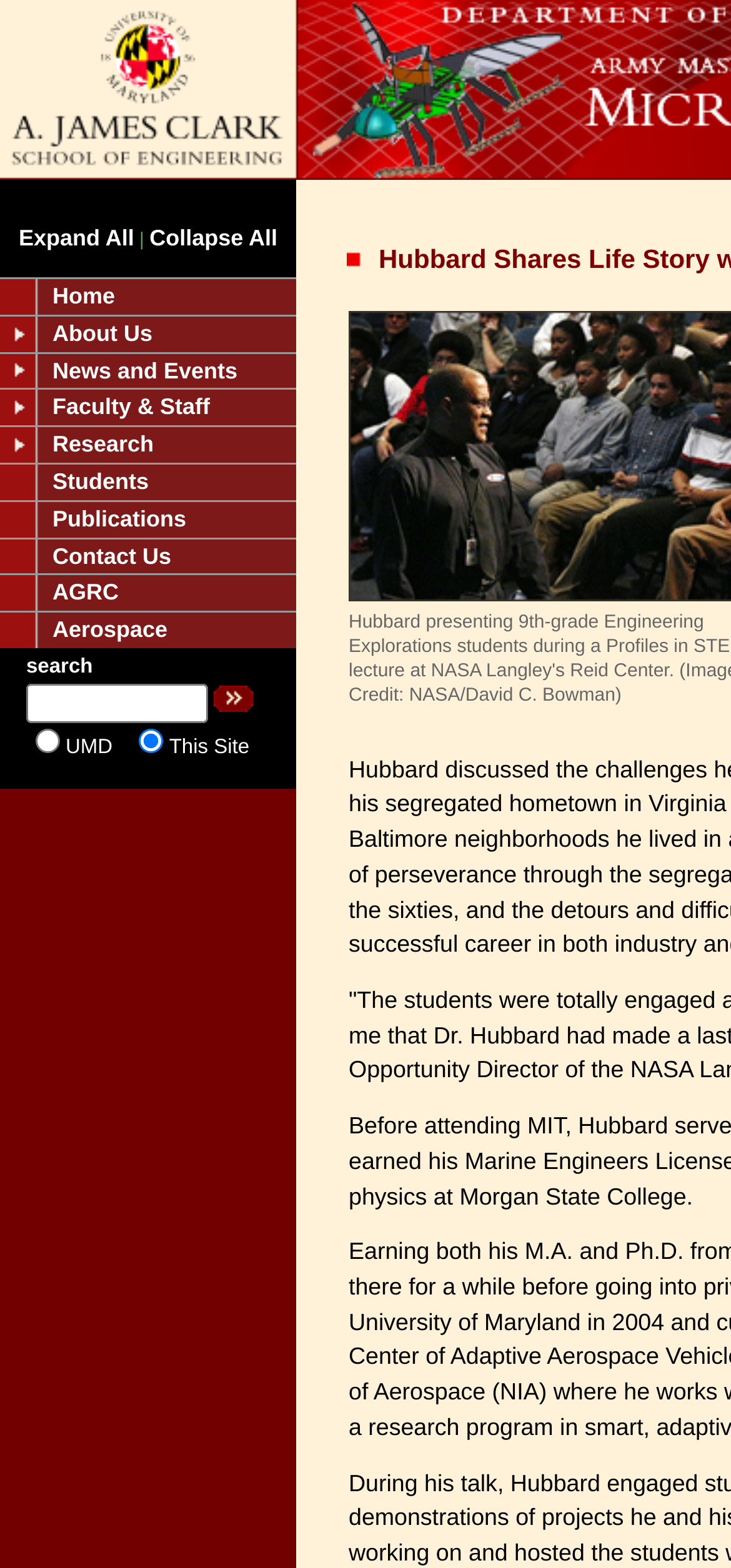Give a concise answer using only one word or phrase for this question:
Is the 'This Site' radio button selected?

Yes